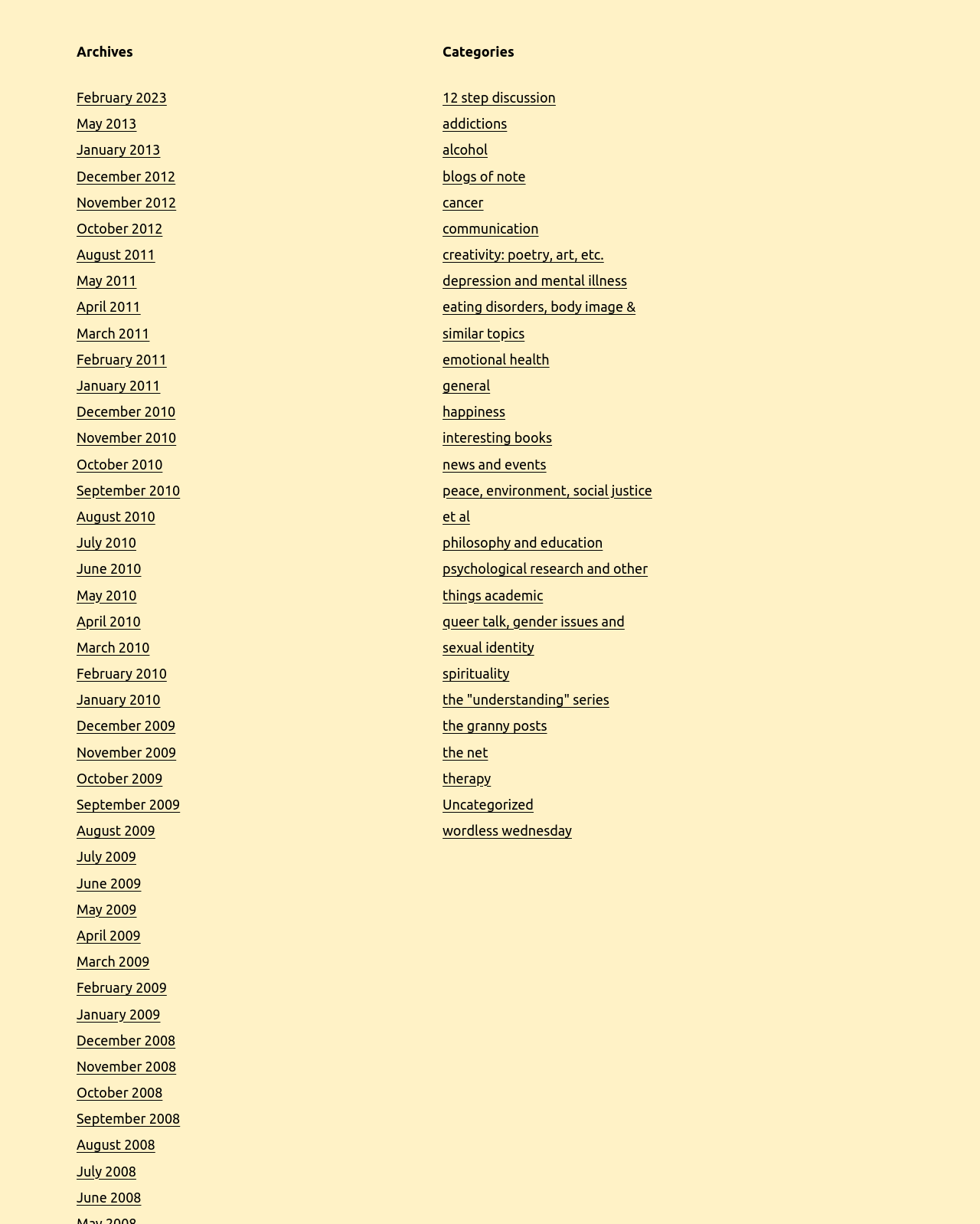From the given element description: "12 step discussion", find the bounding box for the UI element. Provide the coordinates as four float numbers between 0 and 1, in the order [left, top, right, bottom].

[0.452, 0.073, 0.567, 0.086]